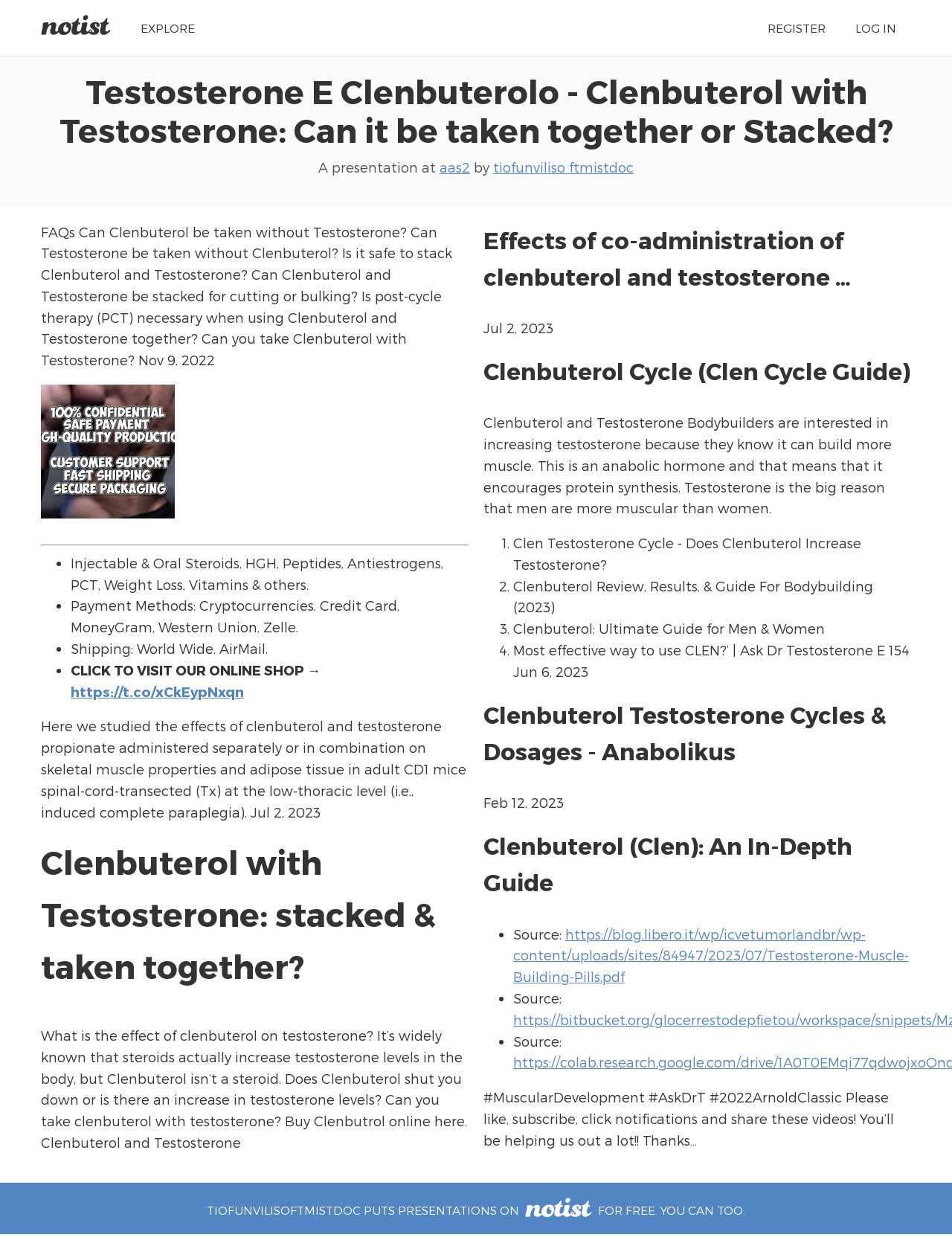Determine the bounding box coordinates of the clickable region to follow the instruction: "Click on the 'EXPLORE' link".

[0.148, 0.017, 0.205, 0.028]